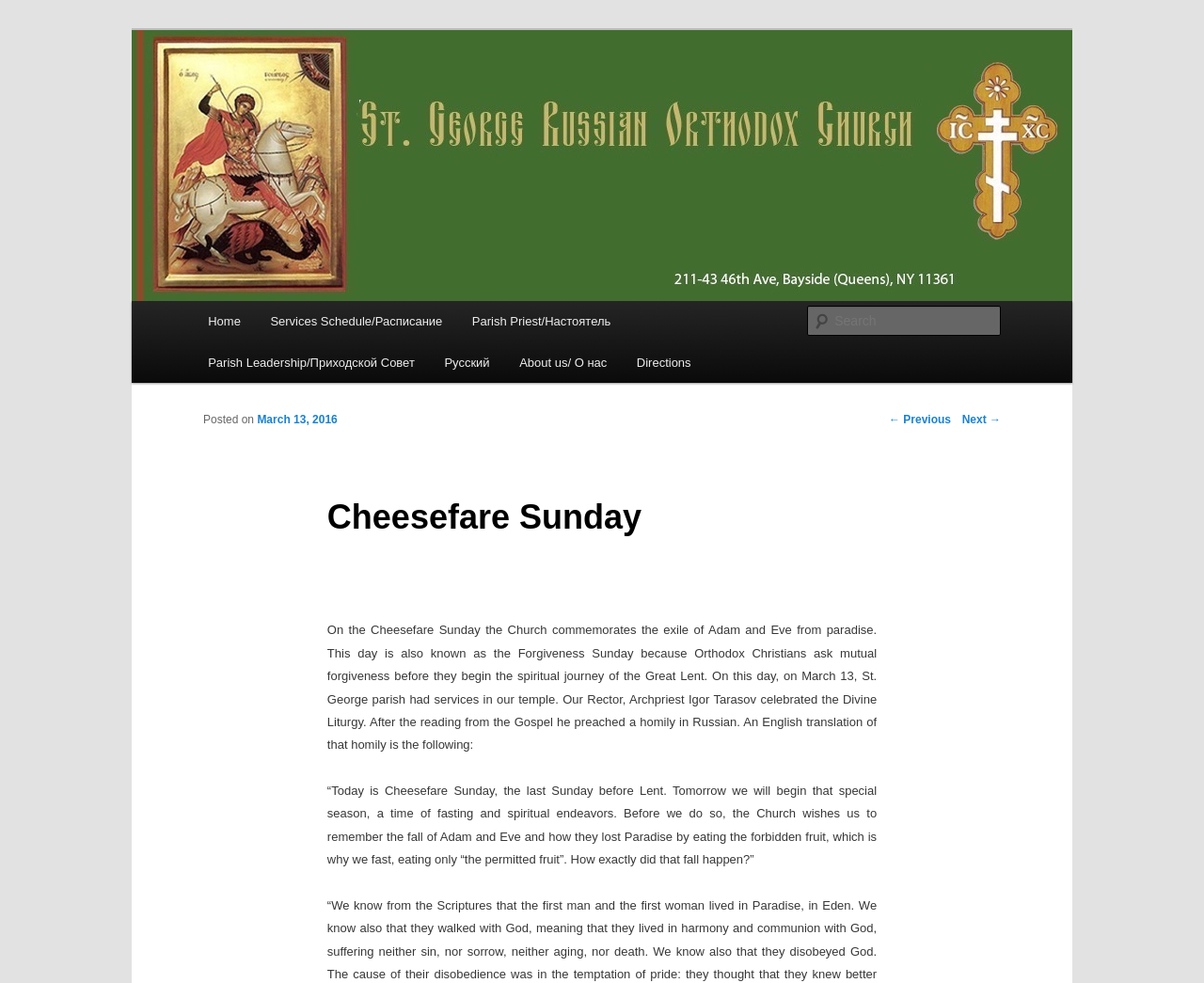Describe in detail what you see on the webpage.

The webpage is about Cheesefare Sunday at St. George Russian Orthodox Church. At the top, there is a heading with the church's name, followed by a link to the church's website. Below that, there is an address heading with the church's location. 

On the top right, there is a search bar with a "Search" label. 

The main menu is located on the left side, with links to "Home", "Services Schedule", "Parish Priest", "Parish Leadership", "Русский", "About us", and "Directions". 

The main content of the page is about Cheesefare Sunday, with a heading and a brief description of the day's significance. There is also a paragraph about the services held at St. George parish on that day, including a sermon by the Rector, Archpriest Igor Tarasov. 

Below the main content, there are links to navigate to previous and next posts.